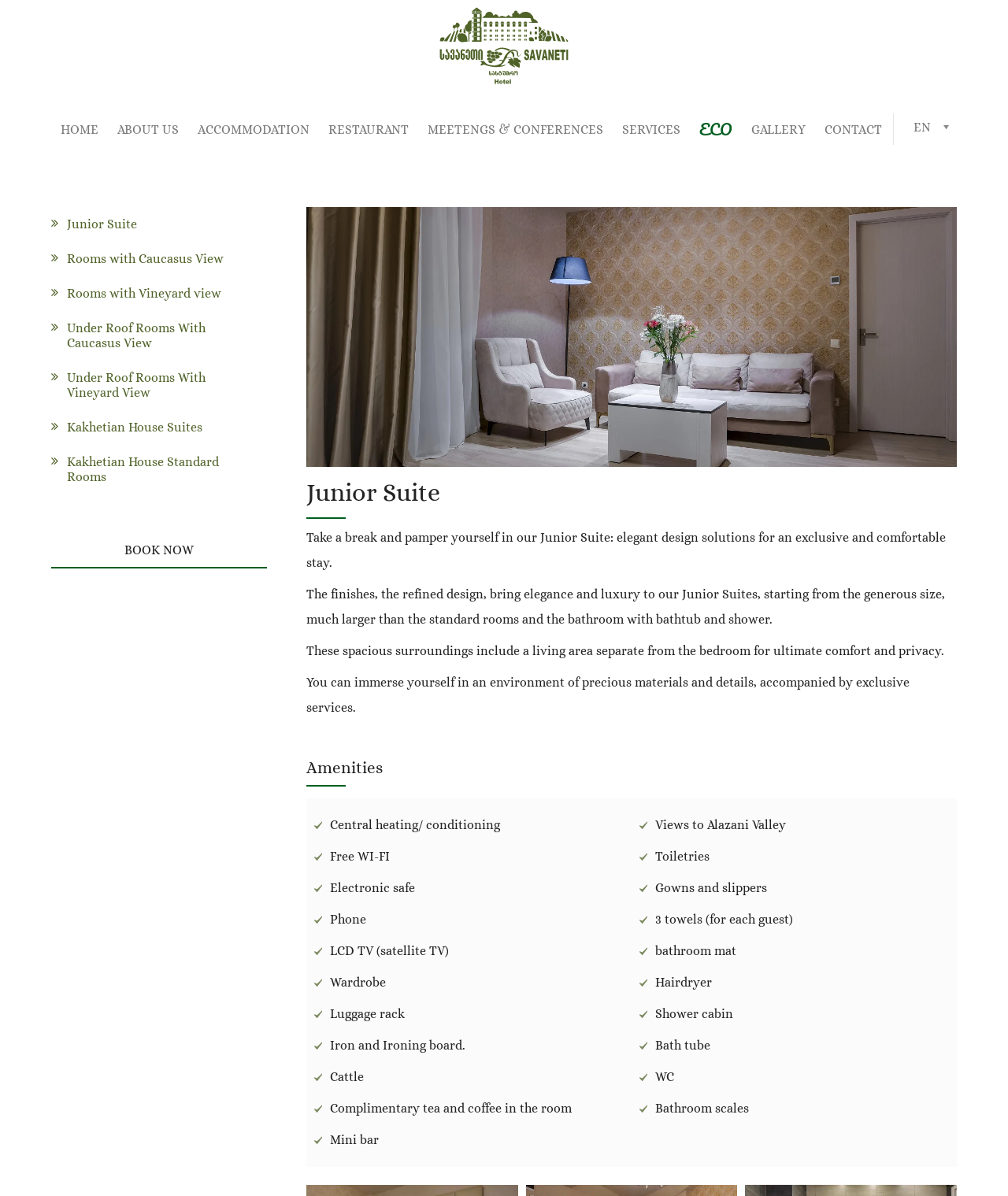Determine the coordinates of the bounding box that should be clicked to complete the instruction: "Learn more about the hotel's services". The coordinates should be represented by four float numbers between 0 and 1: [left, top, right, bottom].

[0.609, 0.094, 0.682, 0.123]